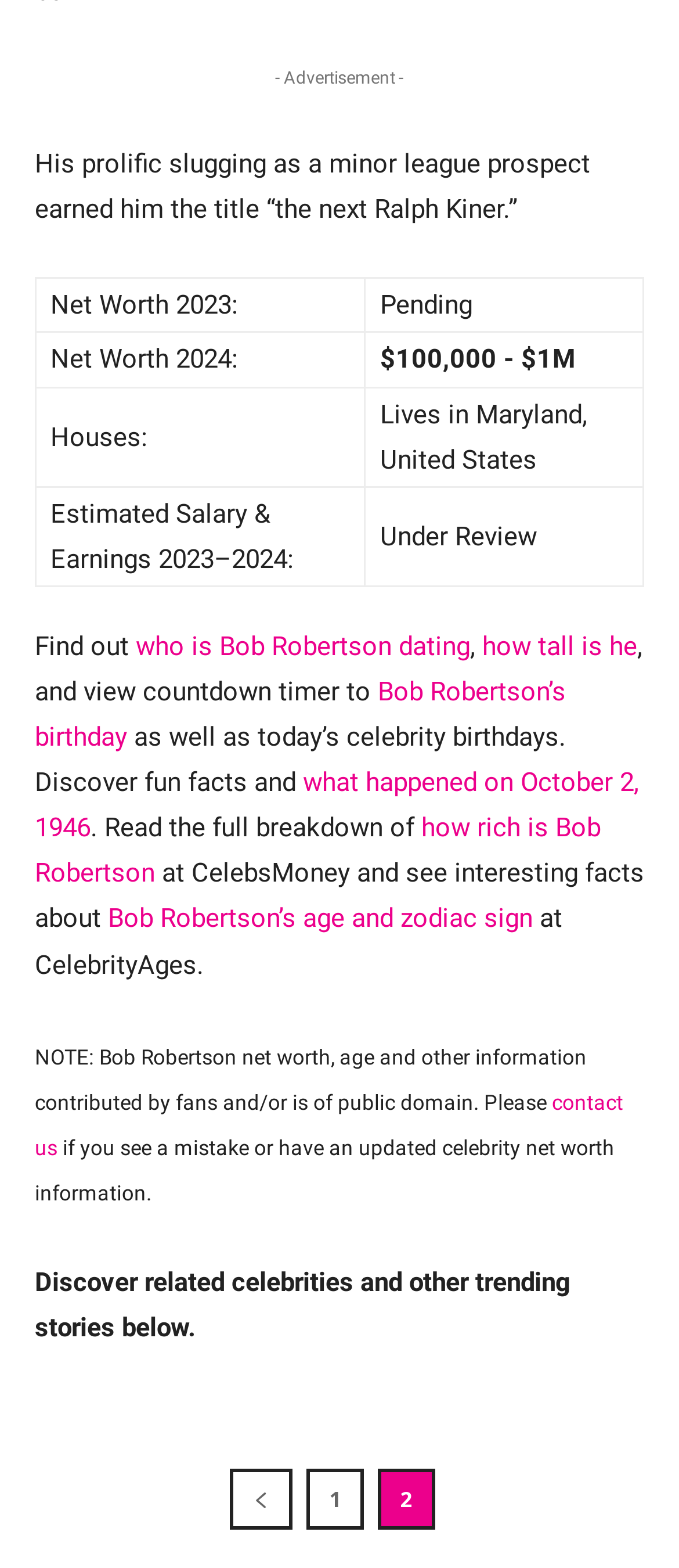Please locate the clickable area by providing the bounding box coordinates to follow this instruction: "Click on 'who is Bob Robertson dating'".

[0.2, 0.402, 0.692, 0.422]